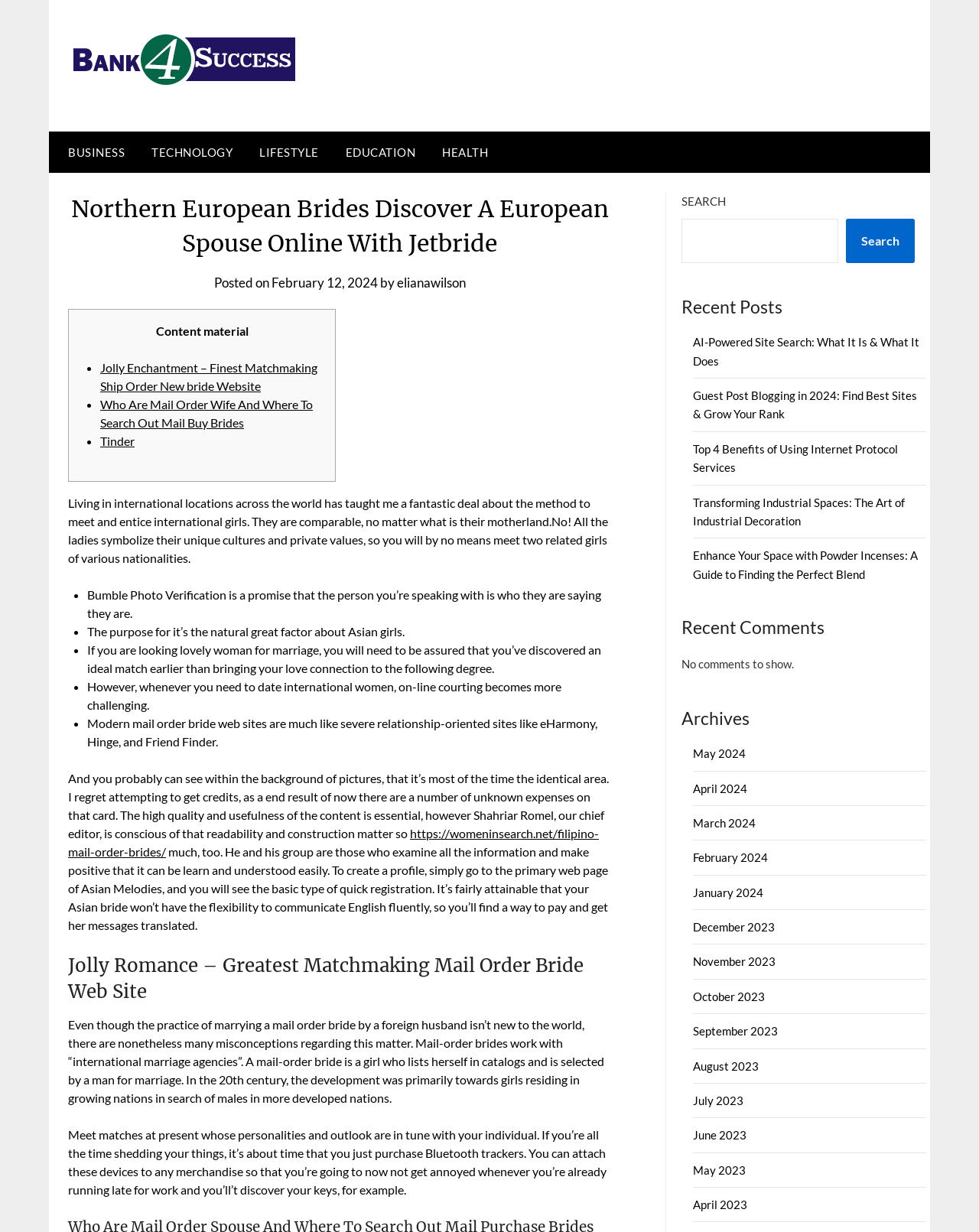Give a complete and precise description of the webpage's appearance.

The webpage appears to be a blog or article page focused on the topic of Northern European brides and online dating. At the top of the page, there is a header section with a logo and a navigation menu with links to different categories such as "BUSINESS", "TECHNOLOGY", "LIFESTYLE", "EDUCATION", and "HEALTH".

Below the header, there is a main content area with a heading that reads "Northern European Brides Discover A European Spouse Online With Jetbride". This is followed by a brief description of the article and a link to the author's profile.

The main content of the article is divided into several sections, each with a heading and a list of bullet points or short paragraphs. The sections appear to discuss topics related to online dating, mail-order brides, and cultural differences.

To the right of the main content area, there is a sidebar with several sections, including a search bar, a list of recent posts, a list of recent comments, and an archives section with links to previous months.

Throughout the page, there are several links to other articles or websites, as well as some images and icons. The overall layout is clean and easy to navigate, with clear headings and concise text.